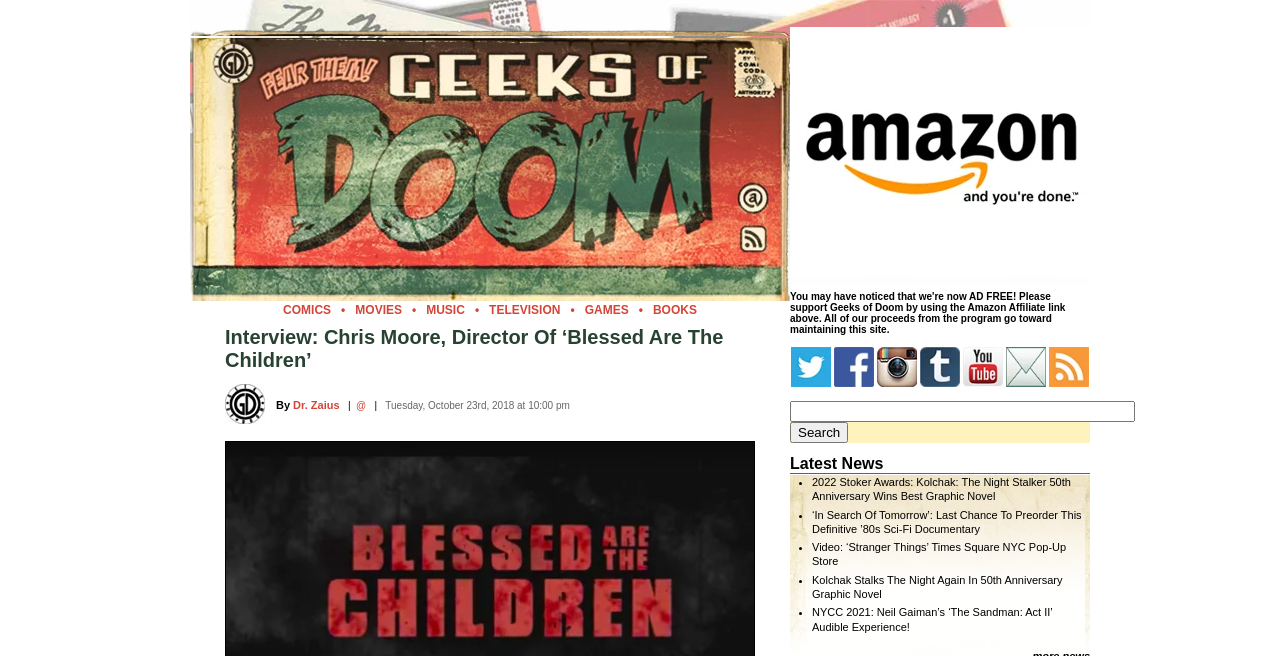Determine the bounding box coordinates in the format (top-left x, top-left y, bottom-right x, bottom-right y). Ensure all values are floating point numbers between 0 and 1. Identify the bounding box of the UI element described by: Dr. Zaius

[0.229, 0.608, 0.265, 0.627]